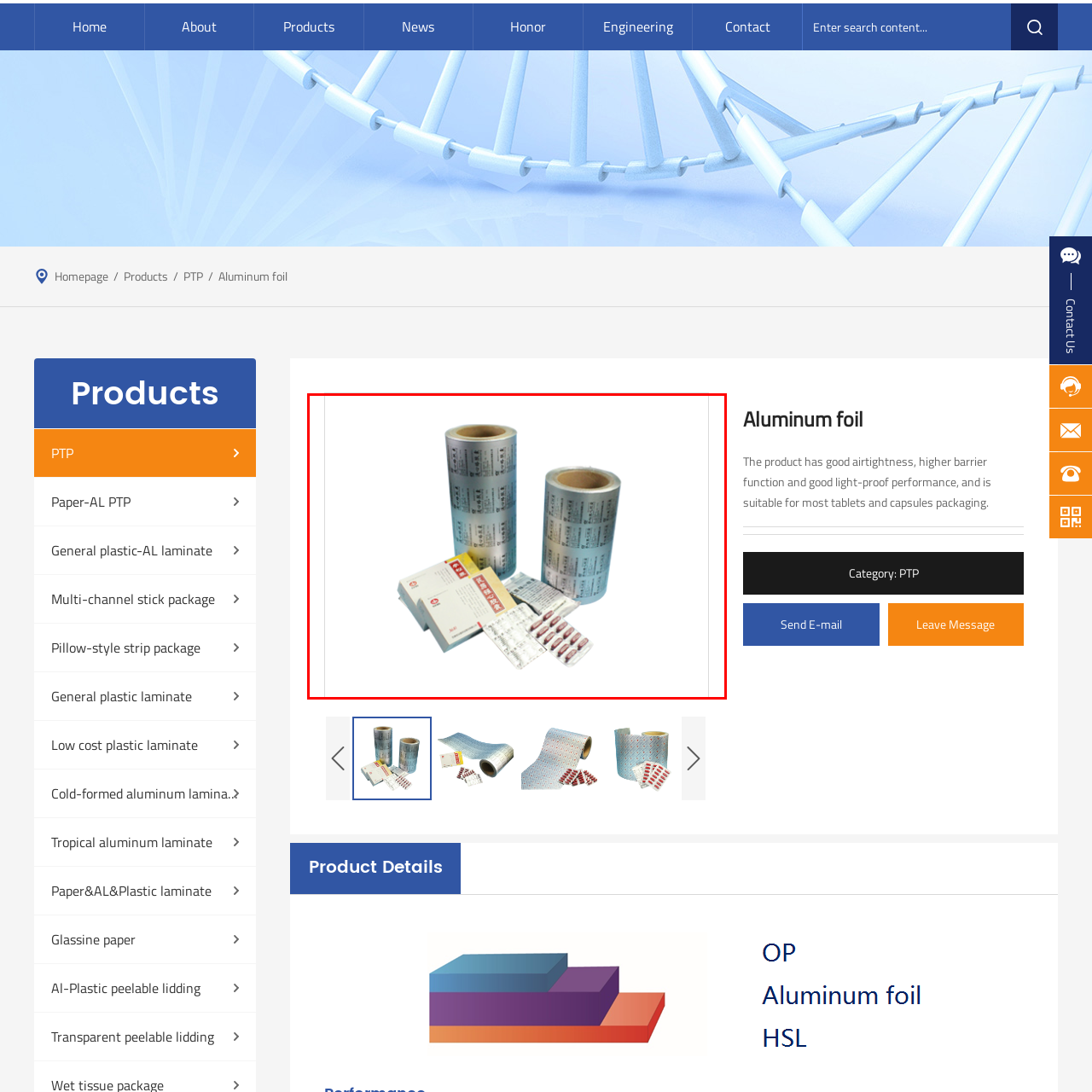Examine the portion of the image marked by the red rectangle, What is the purpose of the aluminum foil packaging? Answer concisely using a single word or phrase.

To protect contents